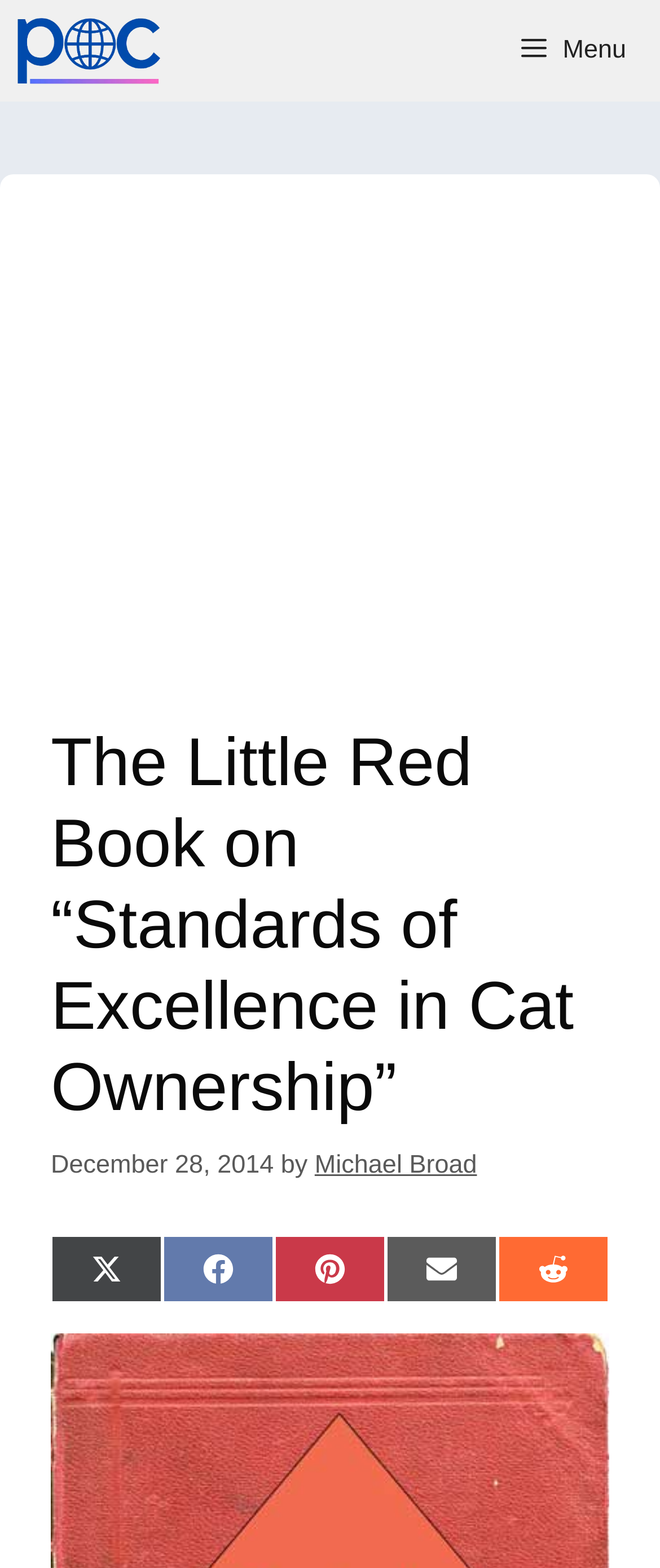Please identify the coordinates of the bounding box that should be clicked to fulfill this instruction: "Read the article by Michael Broad".

[0.477, 0.733, 0.723, 0.752]